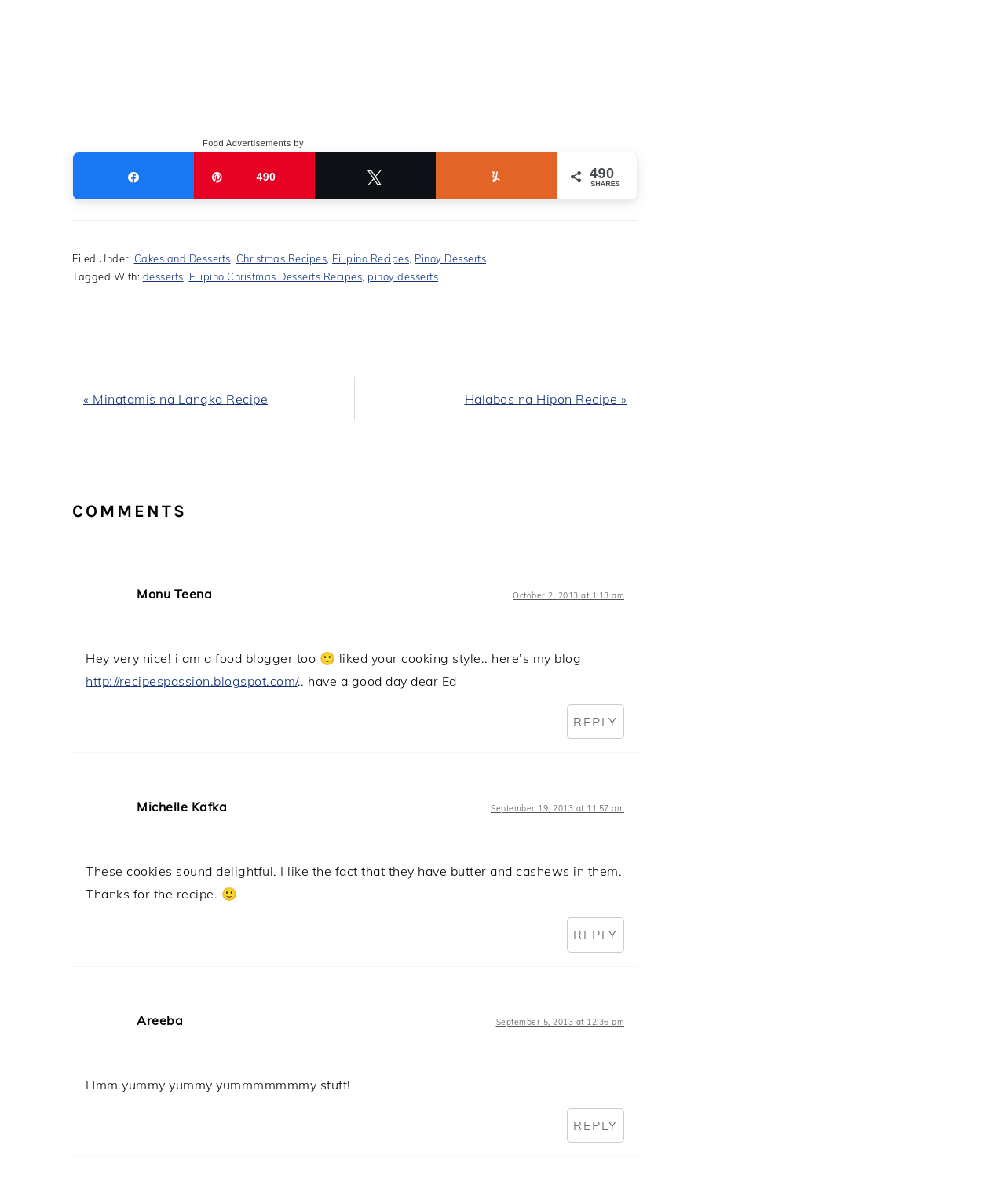Locate the bounding box coordinates of the region to be clicked to comply with the following instruction: "Click on the 'Food Advertisements' link". The coordinates must be four float numbers between 0 and 1, in the form [left, top, right, bottom].

[0.202, 0.115, 0.29, 0.122]